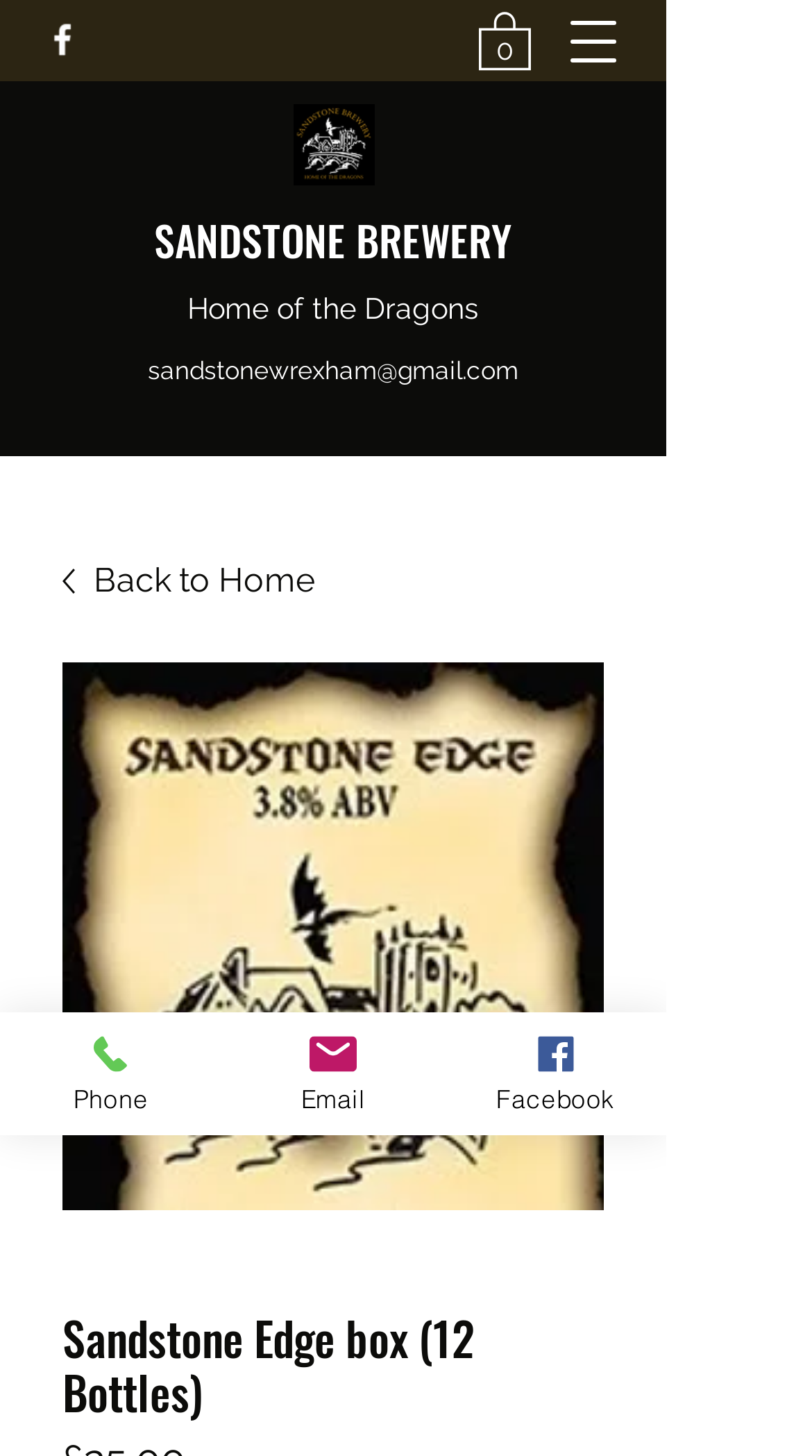Pinpoint the bounding box coordinates for the area that should be clicked to perform the following instruction: "Toggle navigation".

None